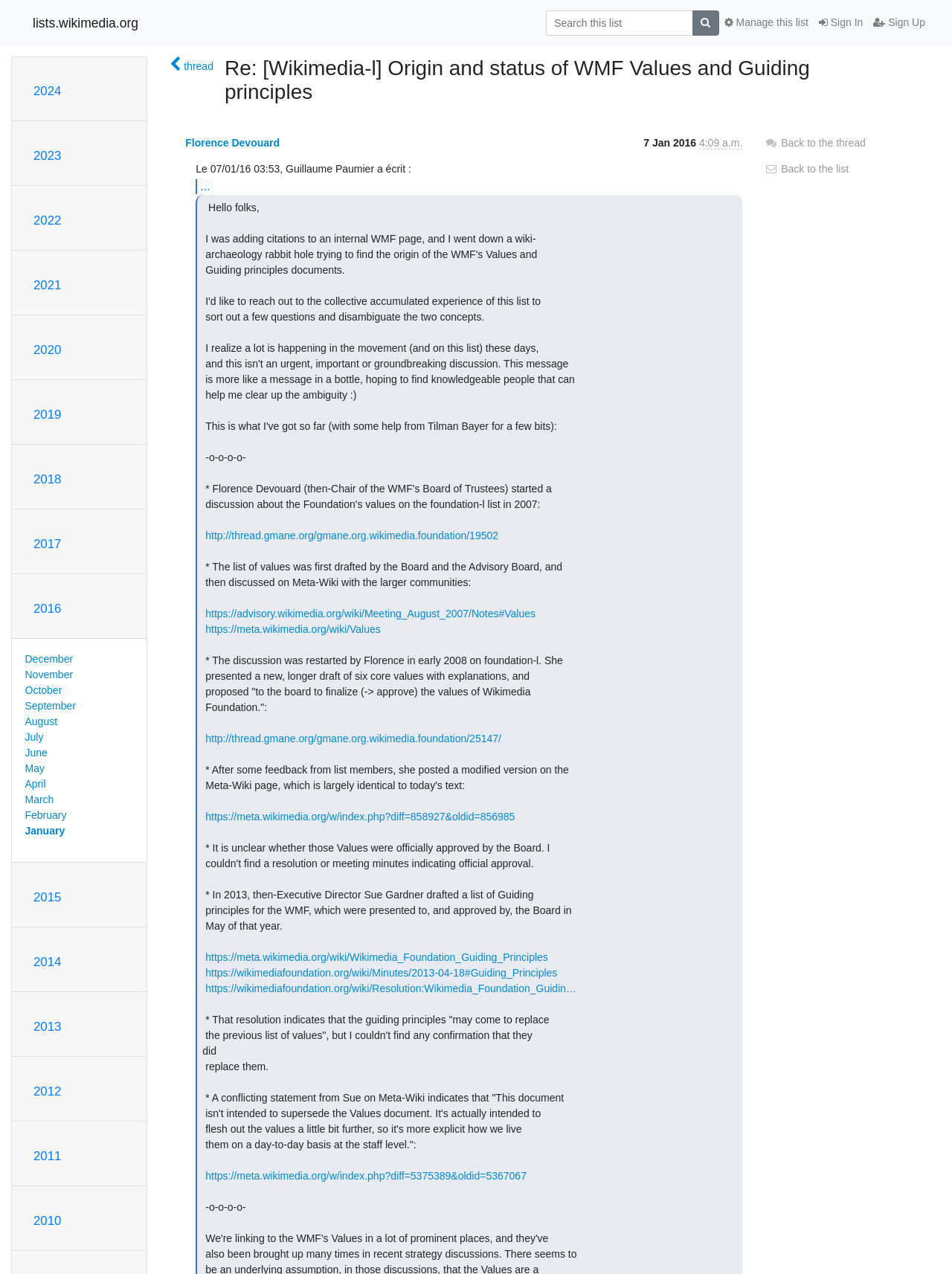What is the time of the email?
Based on the image, provide a one-word or brief-phrase response.

1:09 p.m.